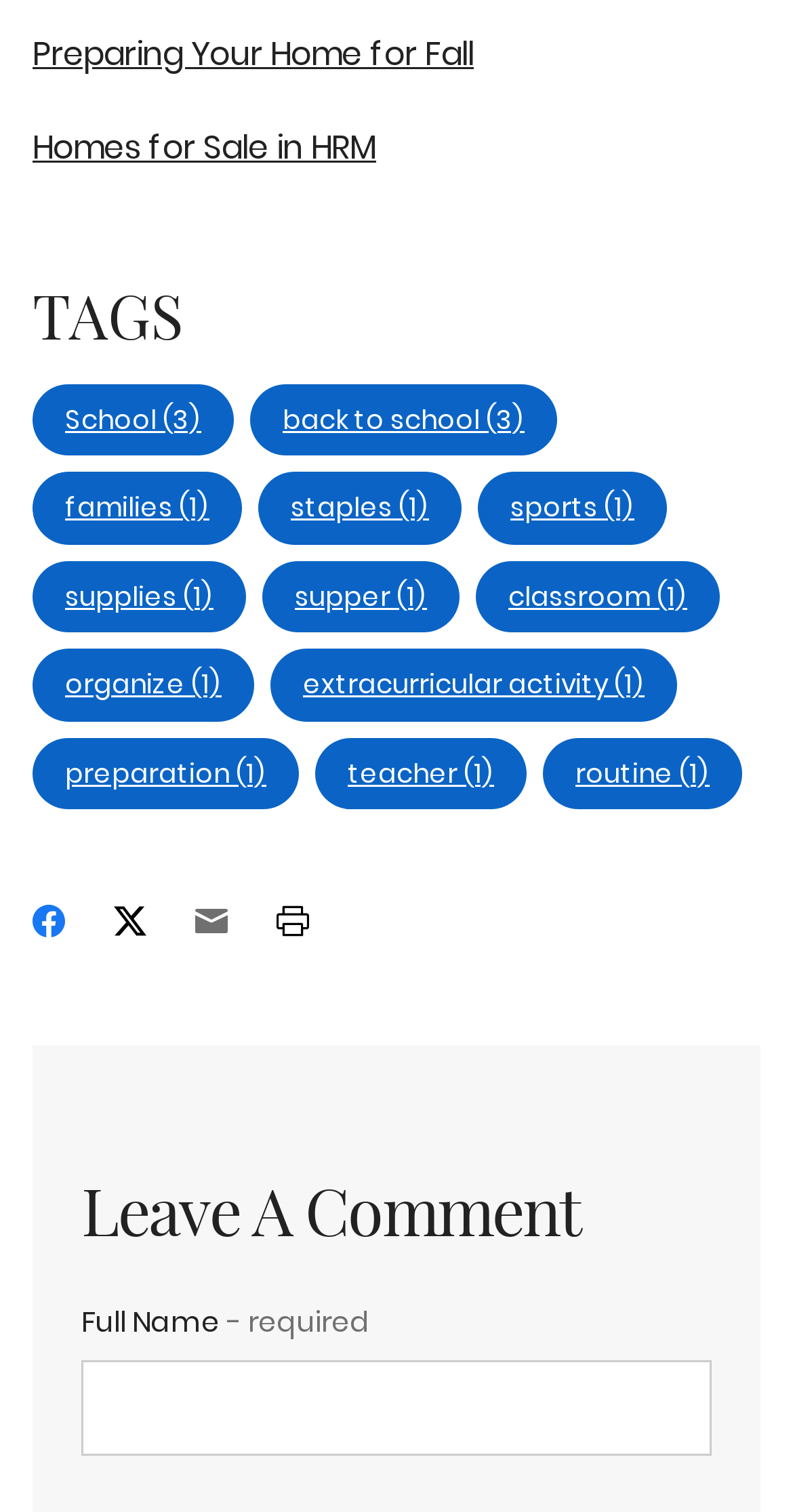Find the bounding box of the UI element described as follows: "parent_node: Full Name- required name="comment_name"".

[0.103, 0.899, 0.897, 0.963]